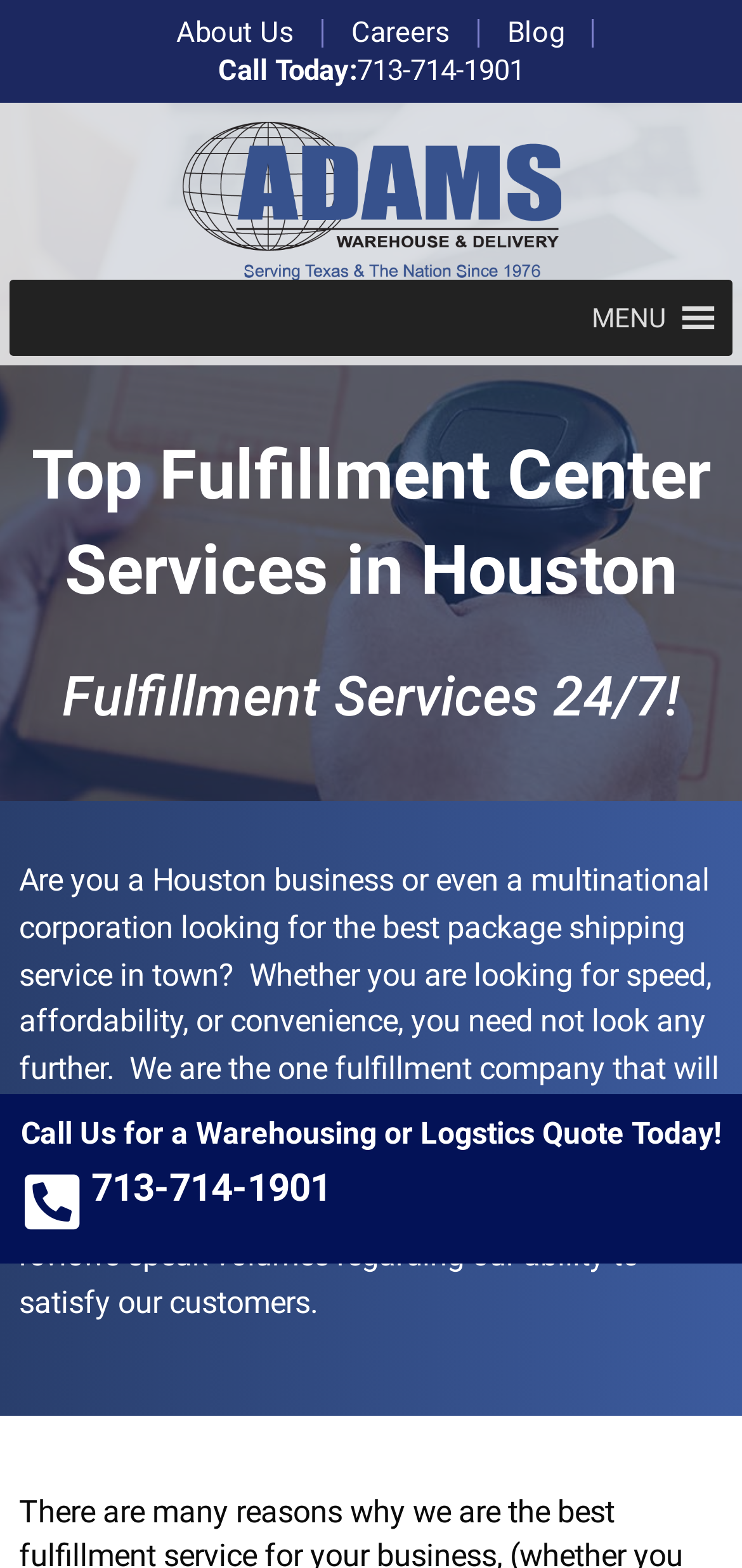Locate the bounding box coordinates of the element I should click to achieve the following instruction: "Call the phone number".

[0.294, 0.034, 0.706, 0.057]